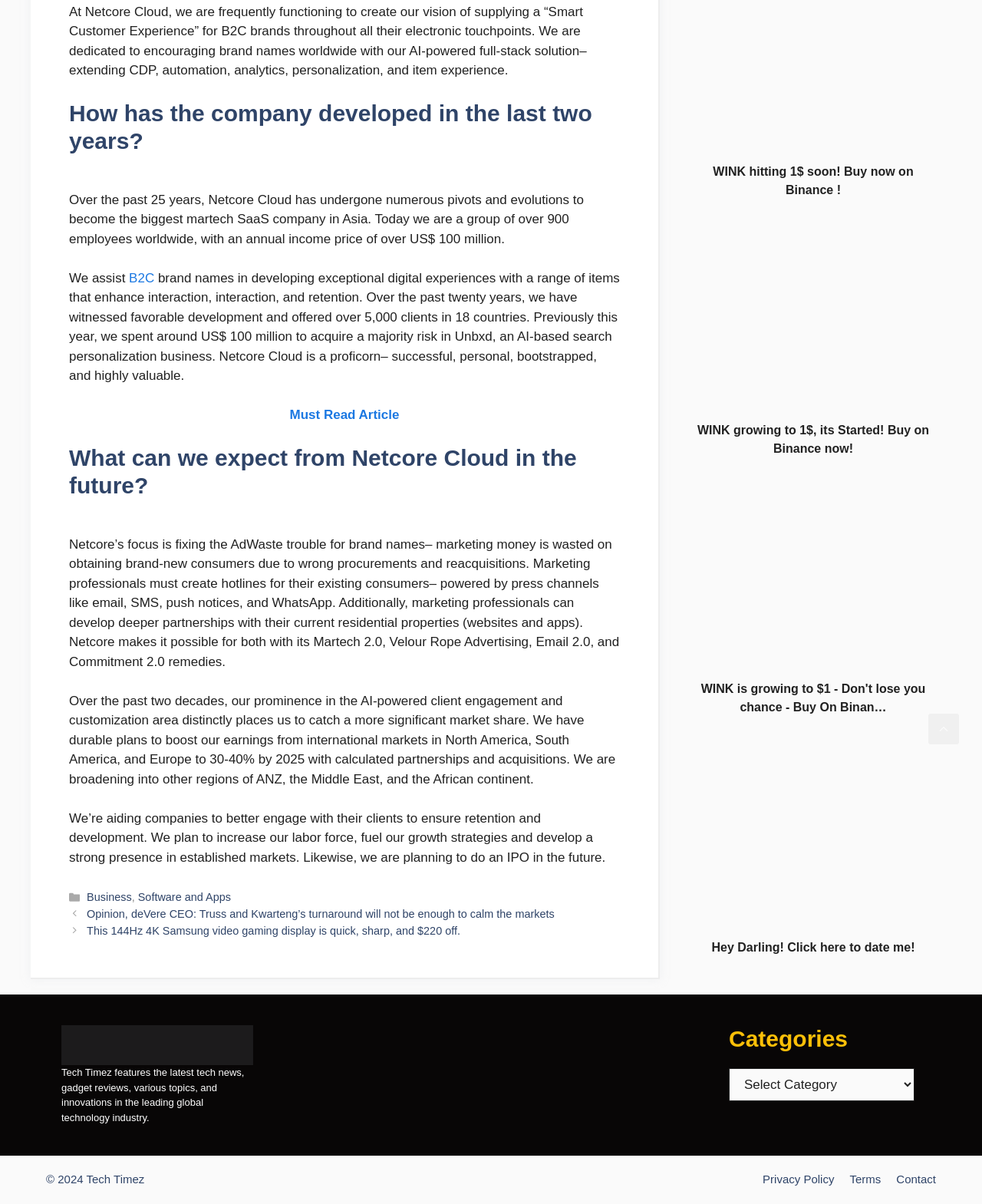Please find the bounding box coordinates of the clickable region needed to complete the following instruction: "Click on 'B2C'". The bounding box coordinates must consist of four float numbers between 0 and 1, i.e., [left, top, right, bottom].

[0.131, 0.225, 0.157, 0.237]